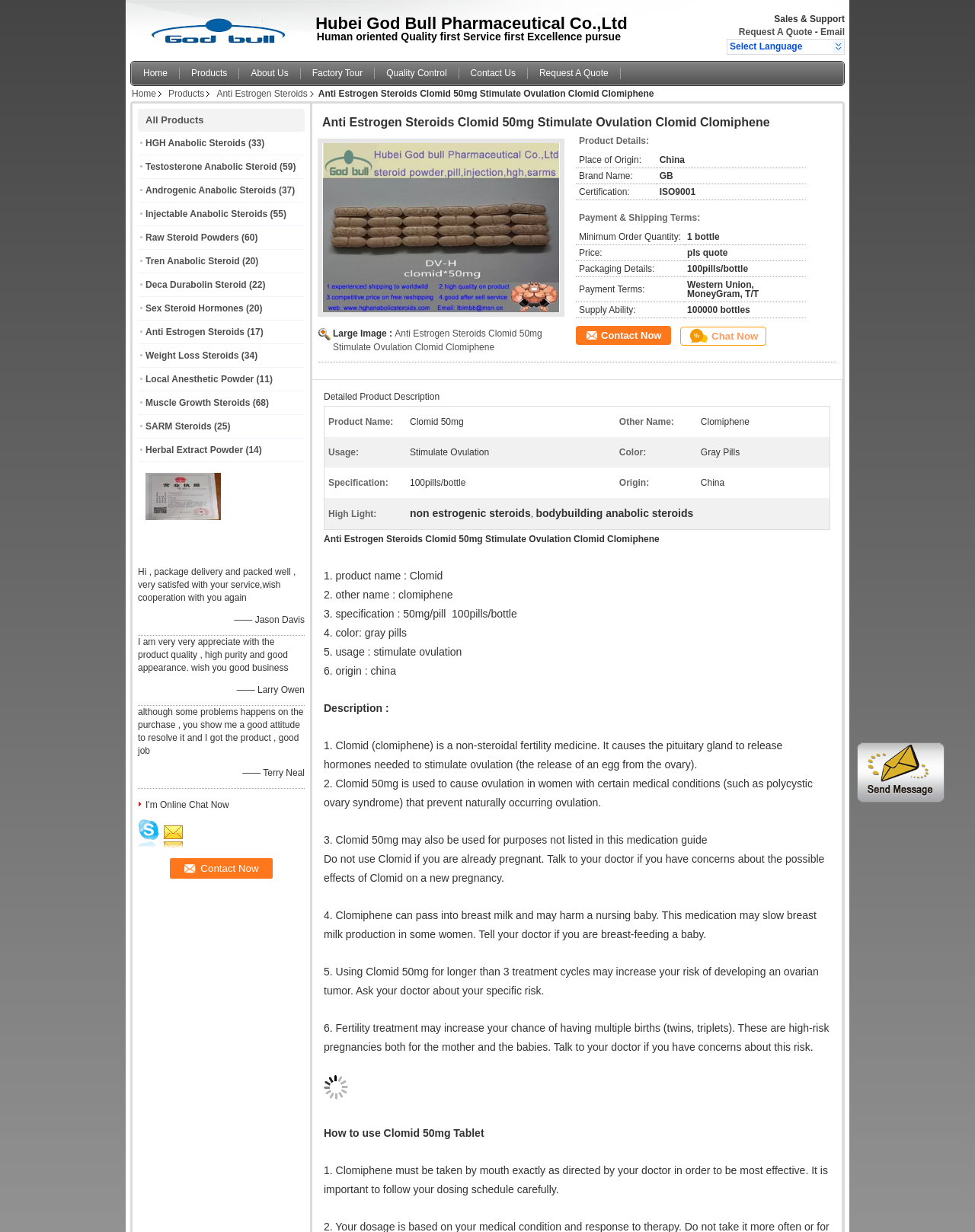How many products are listed under 'All Products'?
Provide a well-explained and detailed answer to the question.

I counted the number of links under the 'All Products' section, which includes links like 'HGH Anabolic Steroids', 'Testosterone Anabolic Steroid', etc. and found that there are 17 products listed.